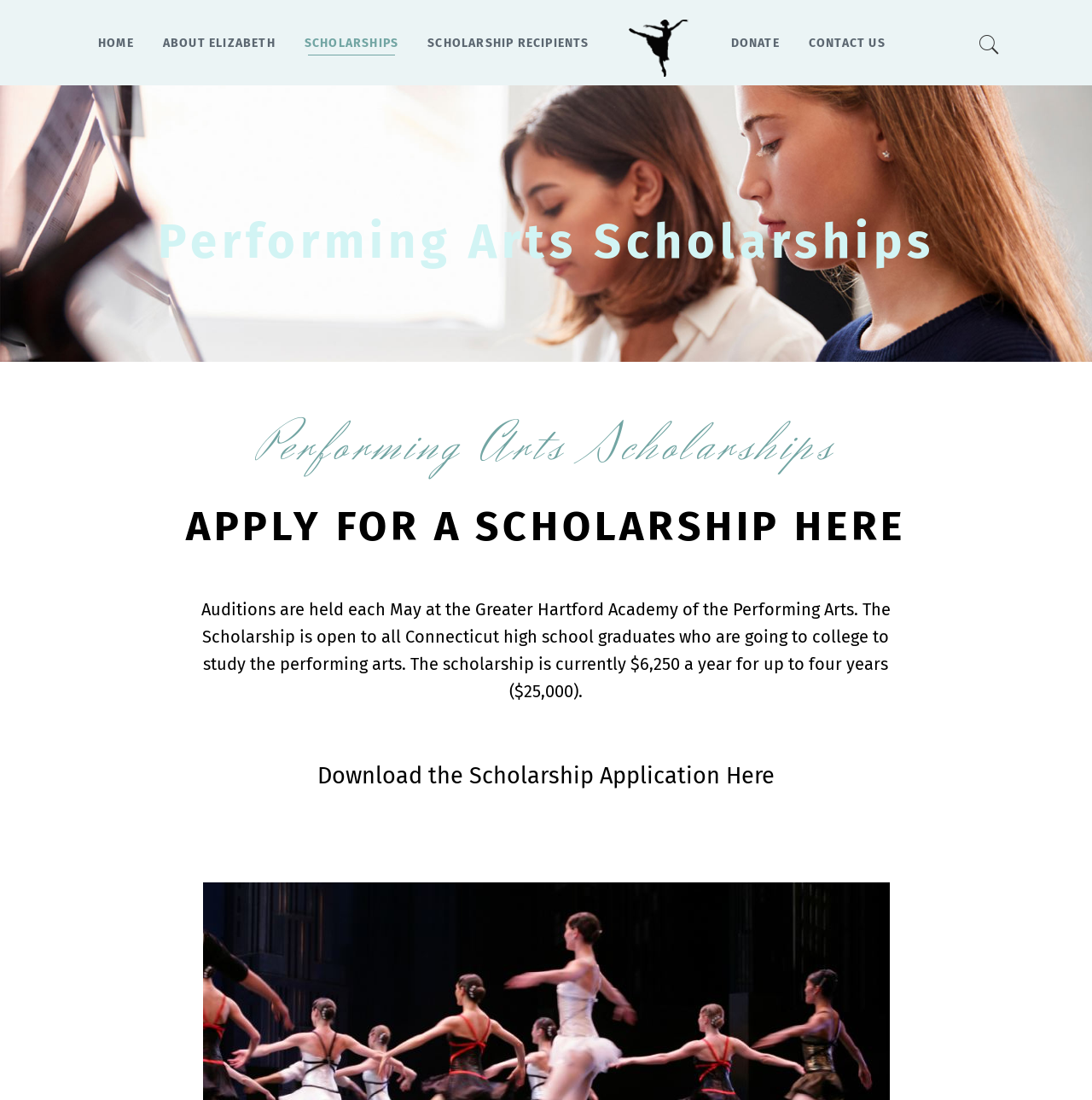Locate the bounding box coordinates of the item that should be clicked to fulfill the instruction: "Visit the 'About us' page".

None